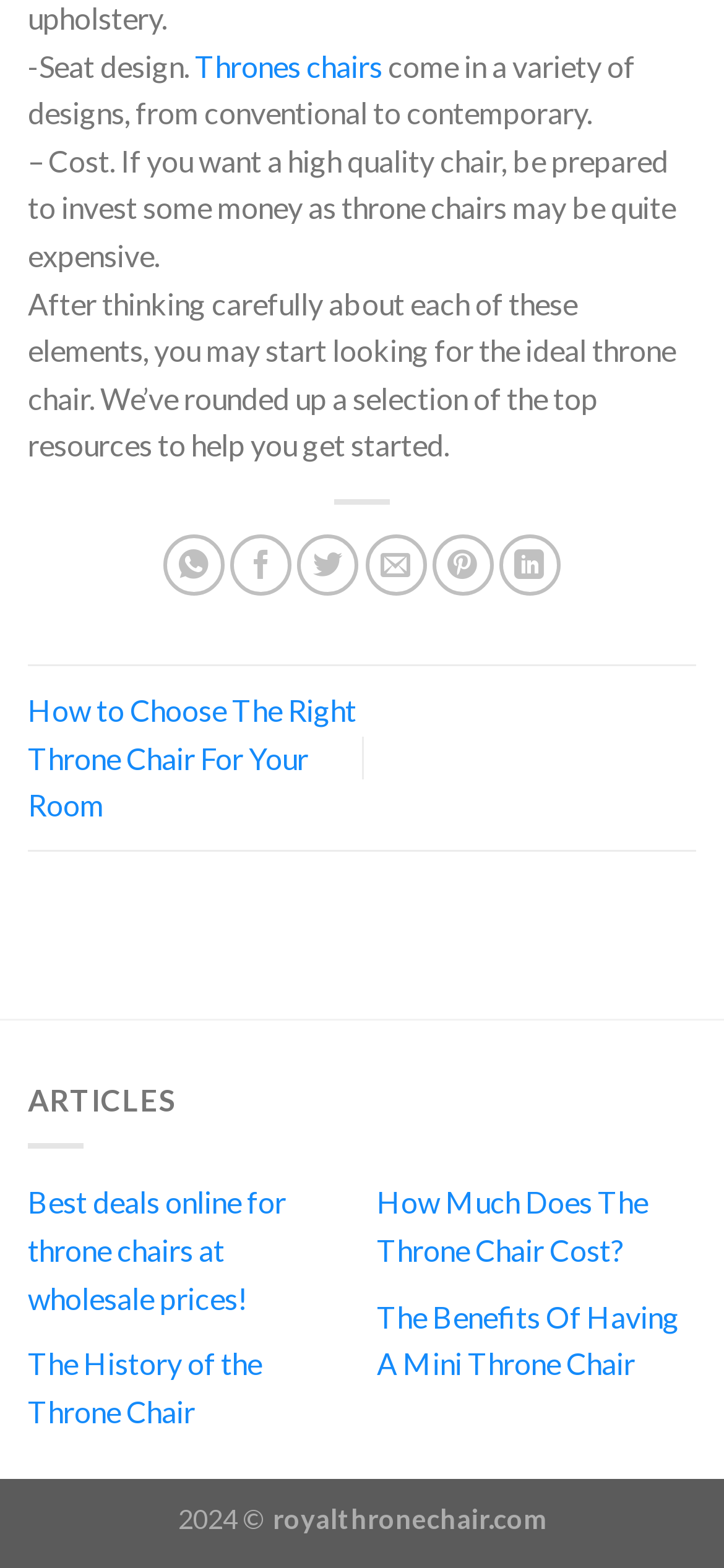Locate the bounding box coordinates of the element that should be clicked to fulfill the instruction: "Share on WhatsApp".

[0.226, 0.341, 0.311, 0.38]